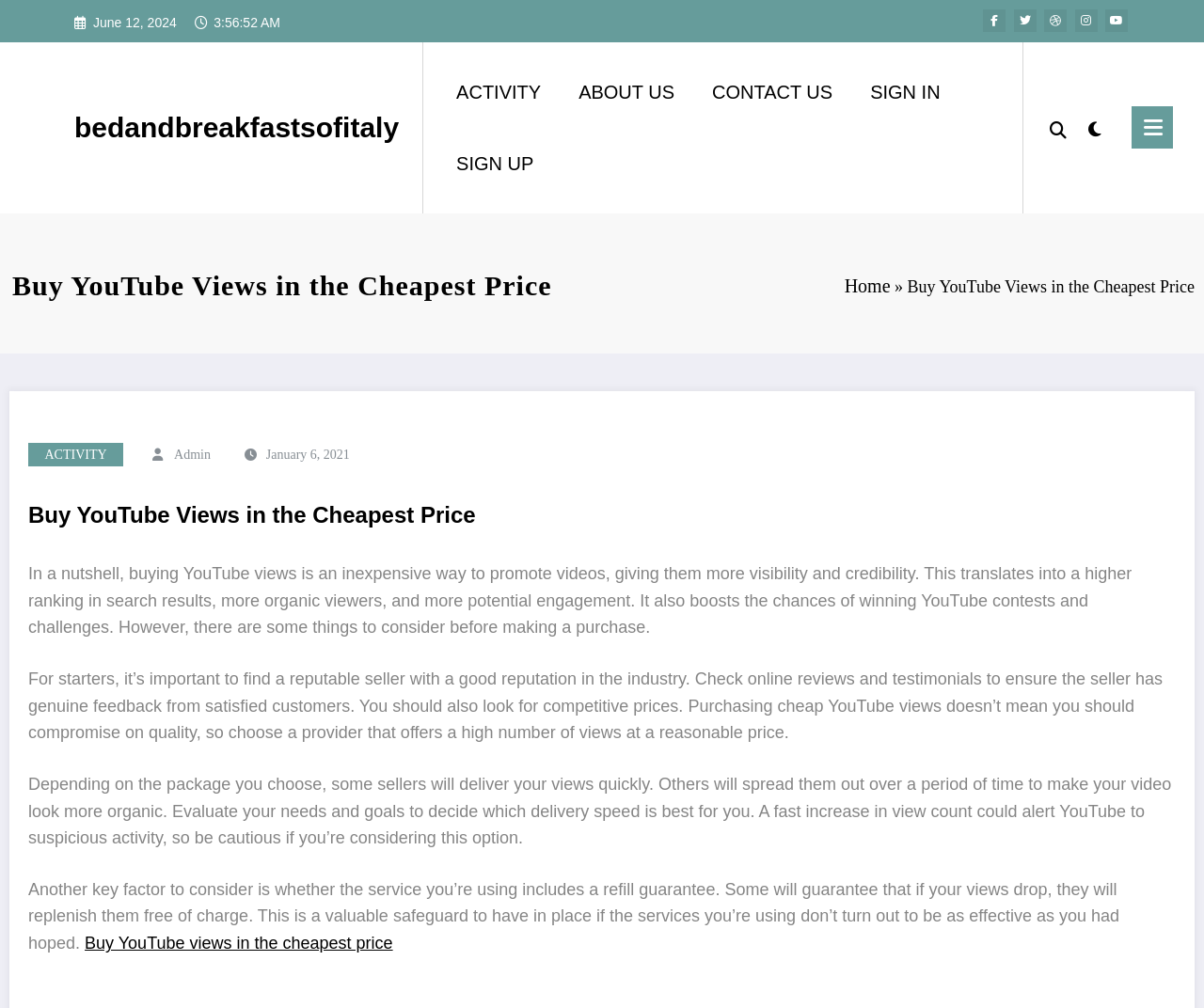What should you check before buying YouTube views?
Can you offer a detailed and complete answer to this question?

The webpage advises to check online reviews and testimonials to ensure the seller has genuine feedback from satisfied customers before buying YouTube views. This is mentioned in the static text element with a bounding box of [0.023, 0.664, 0.966, 0.736].